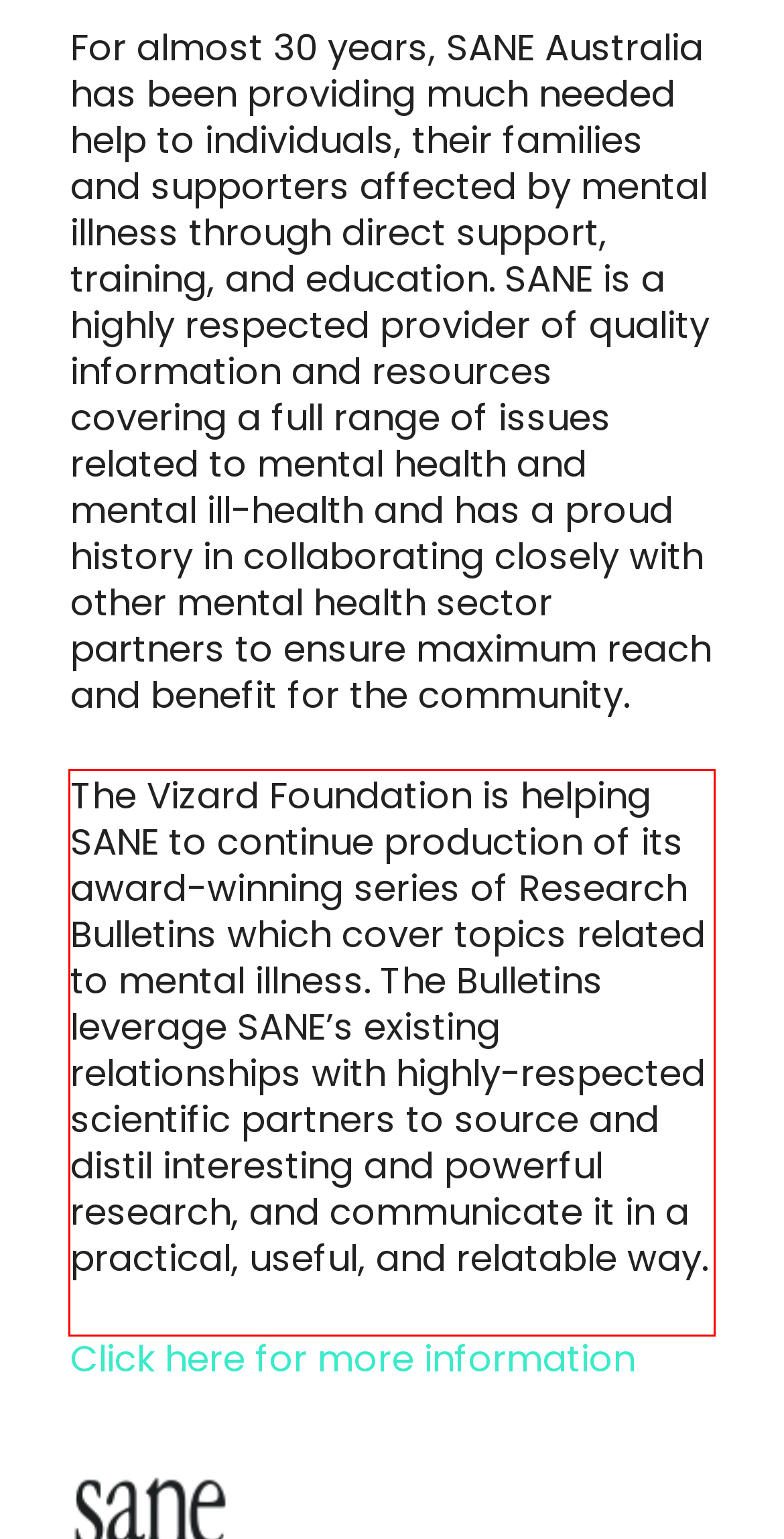Look at the webpage screenshot and recognize the text inside the red bounding box.

The Vizard Foundation is helping SANE to continue production of its award-winning series of Research Bulletins which cover topics related to mental illness. The Bulletins leverage SANE’s existing relationships with highly-respected scientific partners to source and distil interesting and powerful research, and communicate it in a practical, useful, and relatable way.